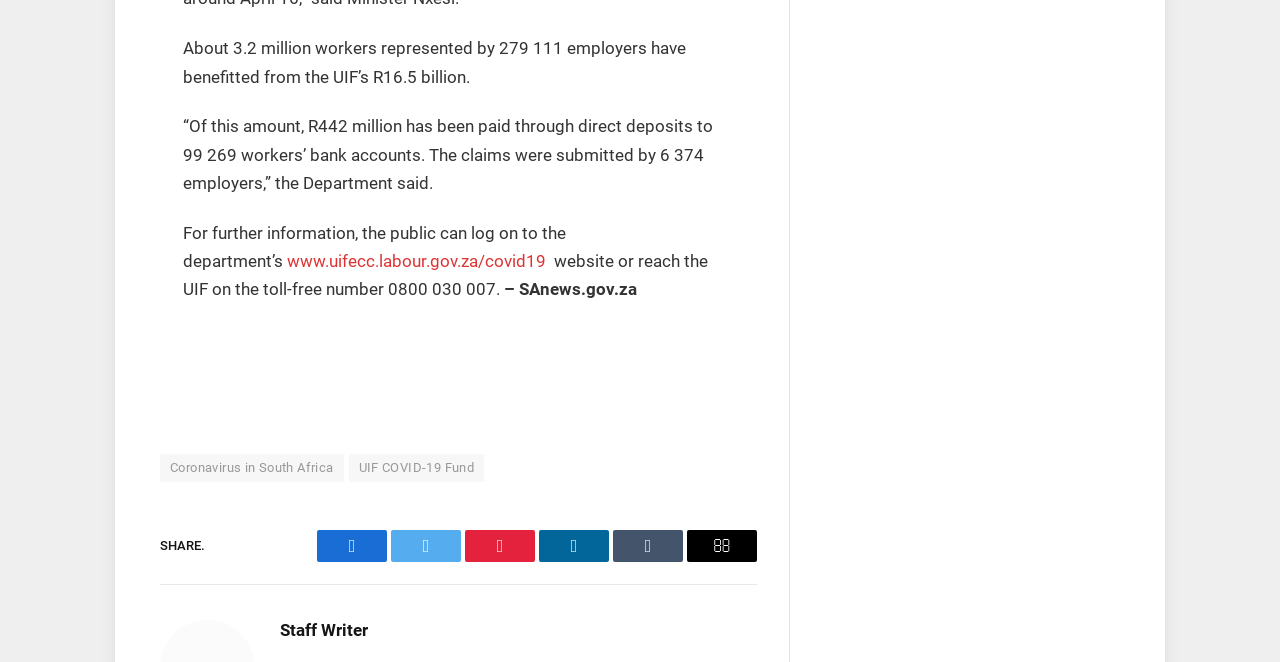How much has been paid through direct deposits?
Answer the question in as much detail as possible.

The text mentions, 'Of this amount, R442 million has been paid through direct deposits to 99,269 workers’ bank accounts.'